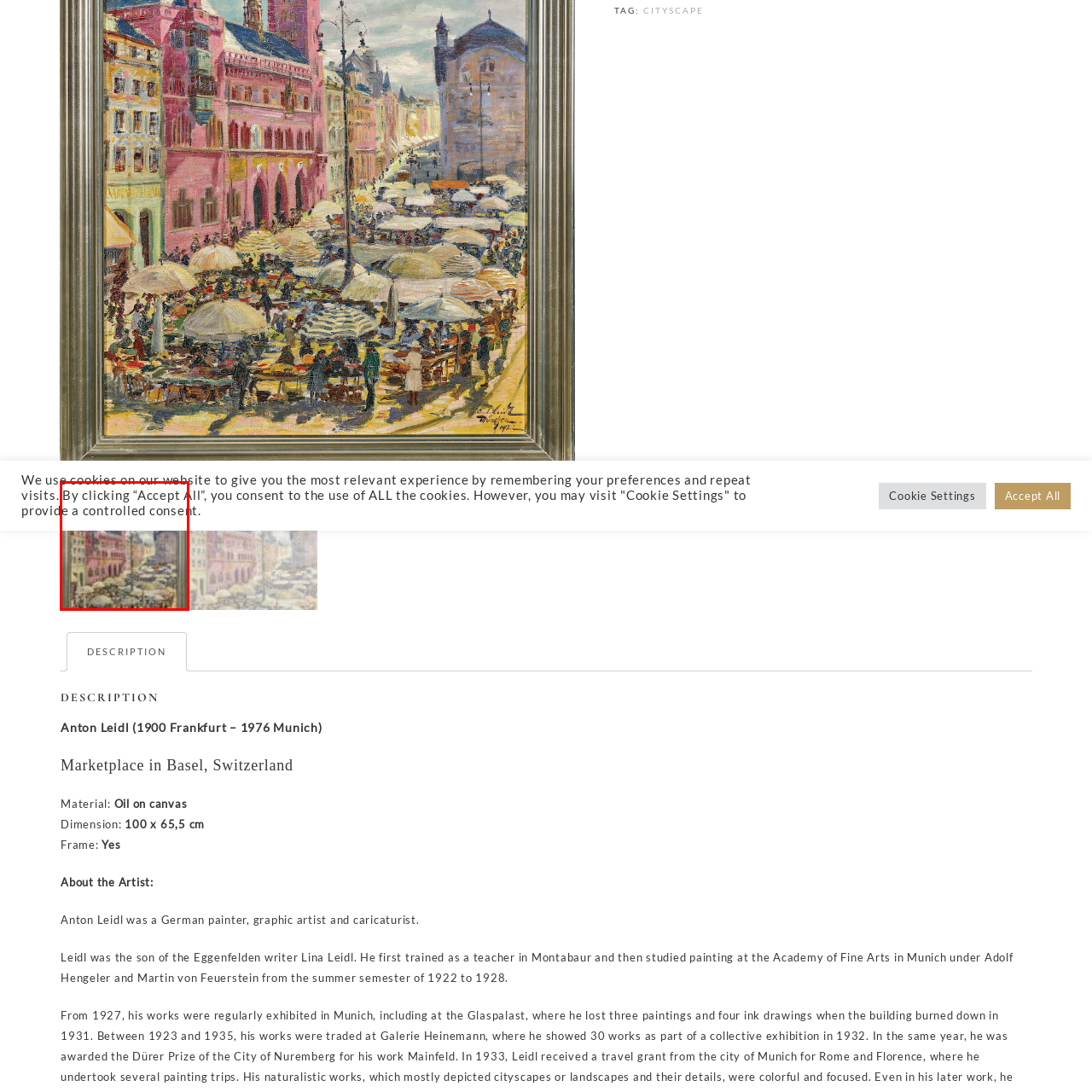Where did Anton Leidl train?
Study the image surrounded by the red bounding box and answer the question comprehensively, based on the details you see.

According to the caption, Anton Leidl received his training at the Academy of Fine Arts in Munich, which is a notable institution that has produced many skilled artists.